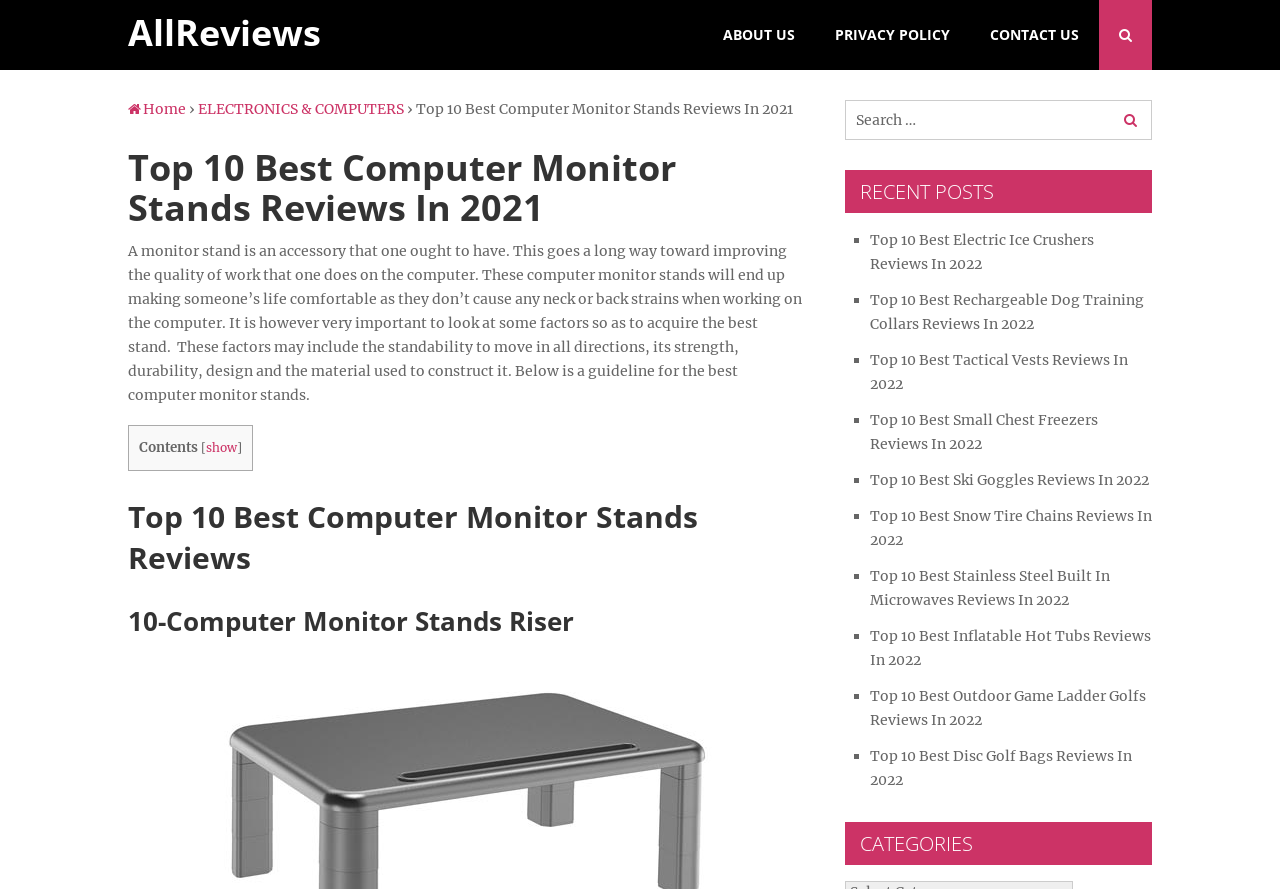Show the bounding box coordinates for the HTML element as described: "About Us".

[0.549, 0.0, 0.637, 0.079]